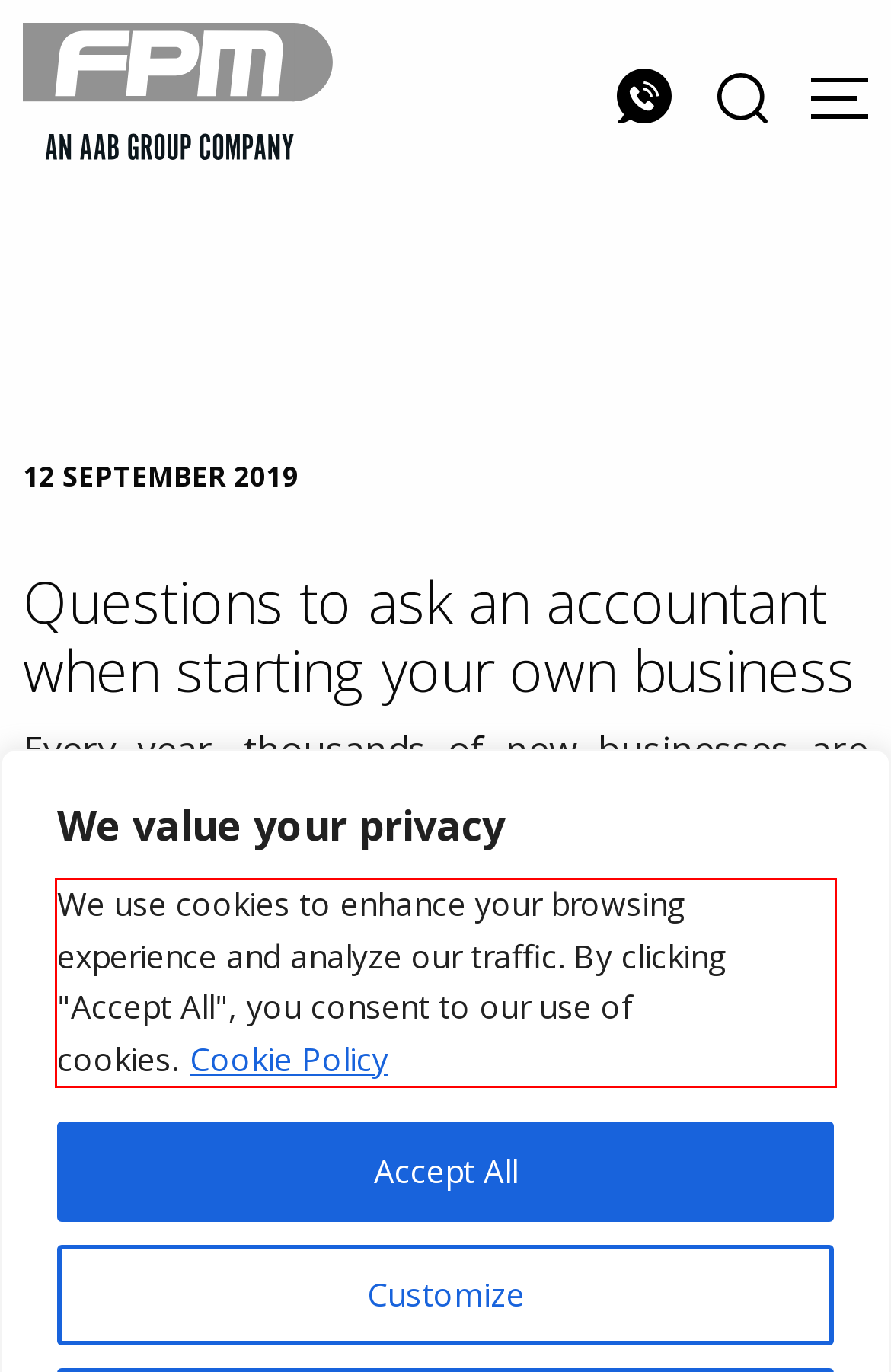With the given screenshot of a webpage, locate the red rectangle bounding box and extract the text content using OCR.

We use cookies to enhance your browsing experience and analyze our traffic. By clicking "Accept All", you consent to our use of cookies. Cookie Policy